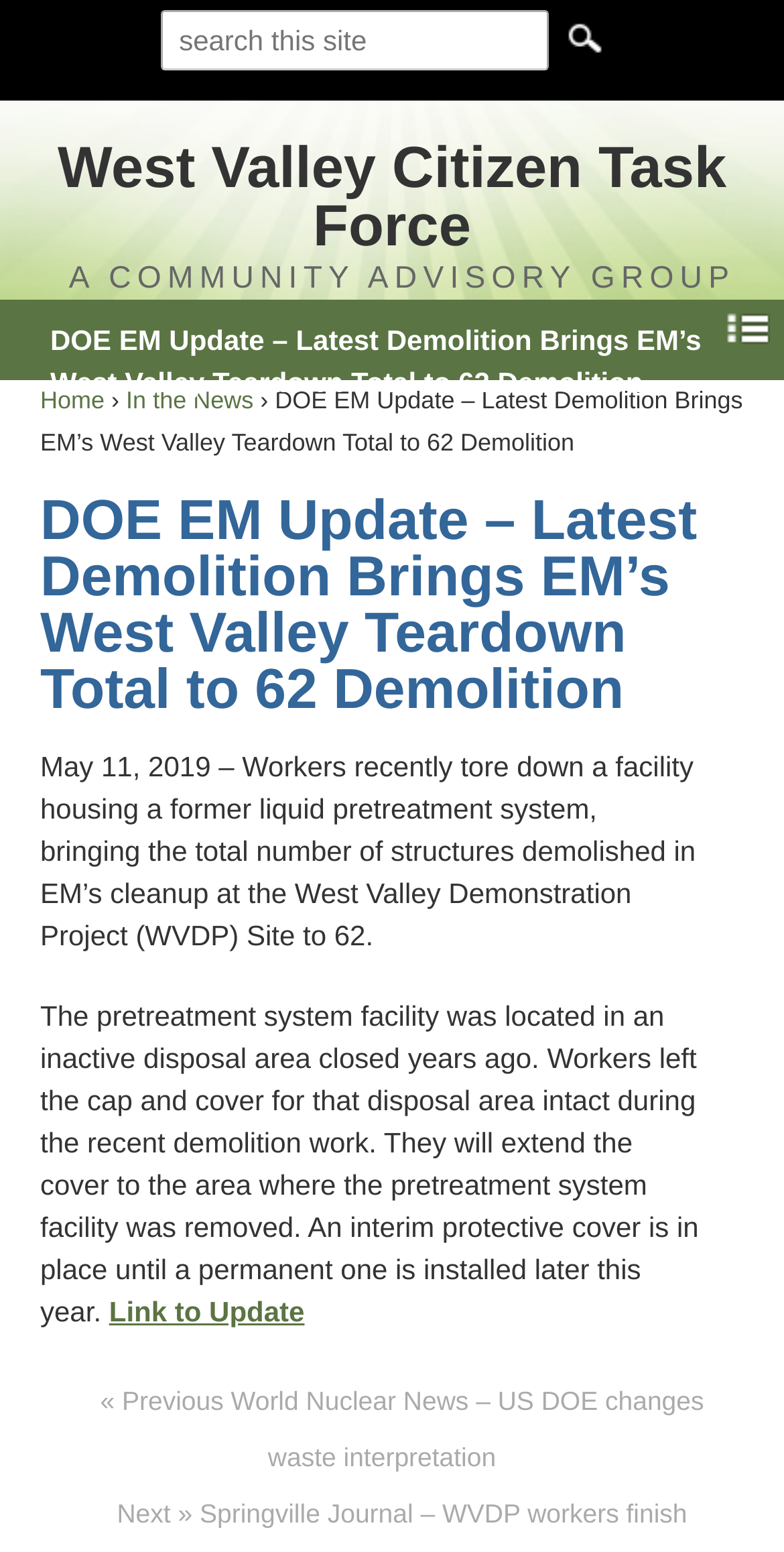Could you locate the bounding box coordinates for the section that should be clicked to accomplish this task: "go to West Valley Citizen Task Force".

[0.073, 0.088, 0.927, 0.167]